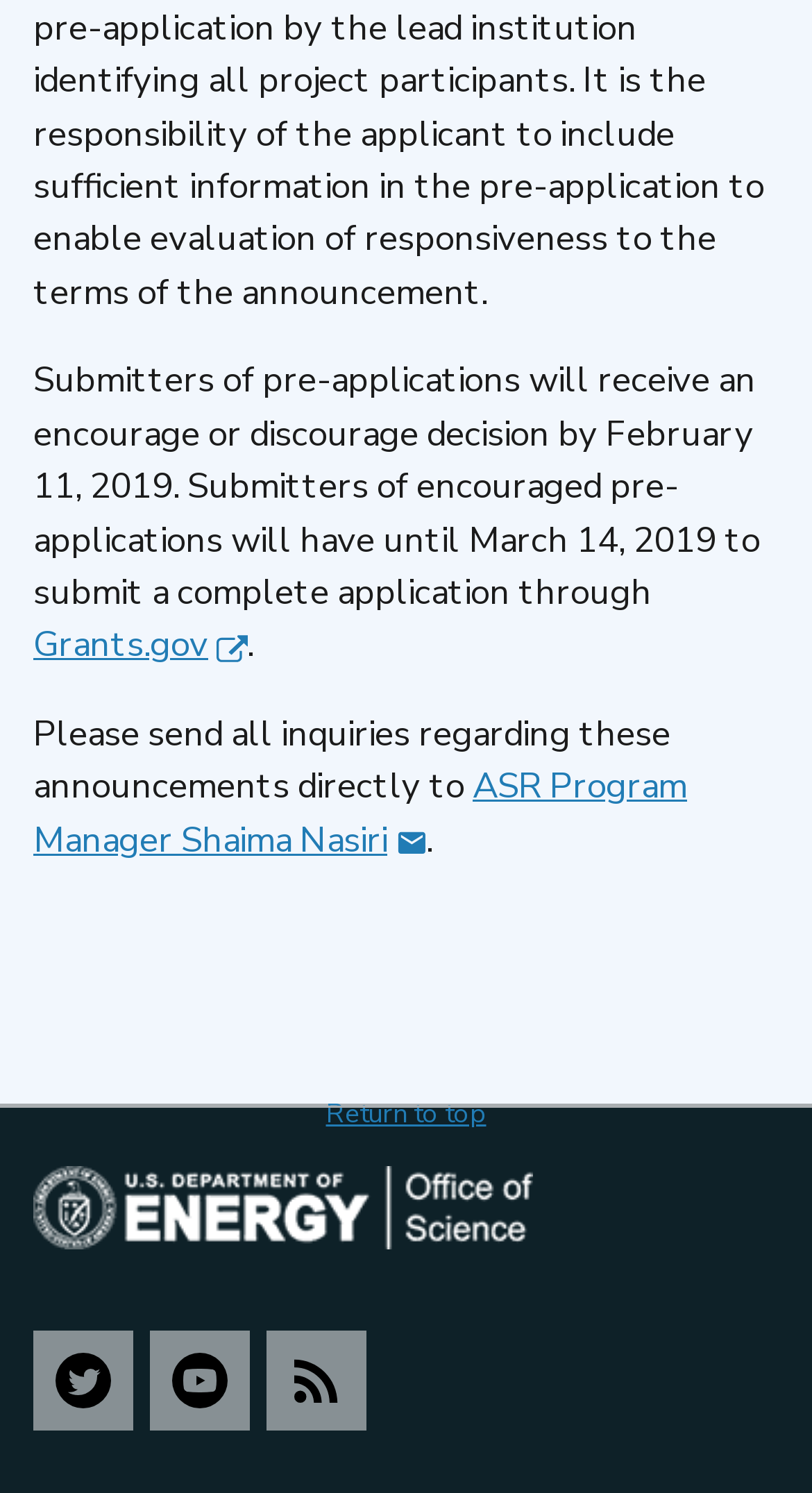What is the name of the office mentioned on the webpage? Look at the image and give a one-word or short phrase answer.

DOE Office of Science